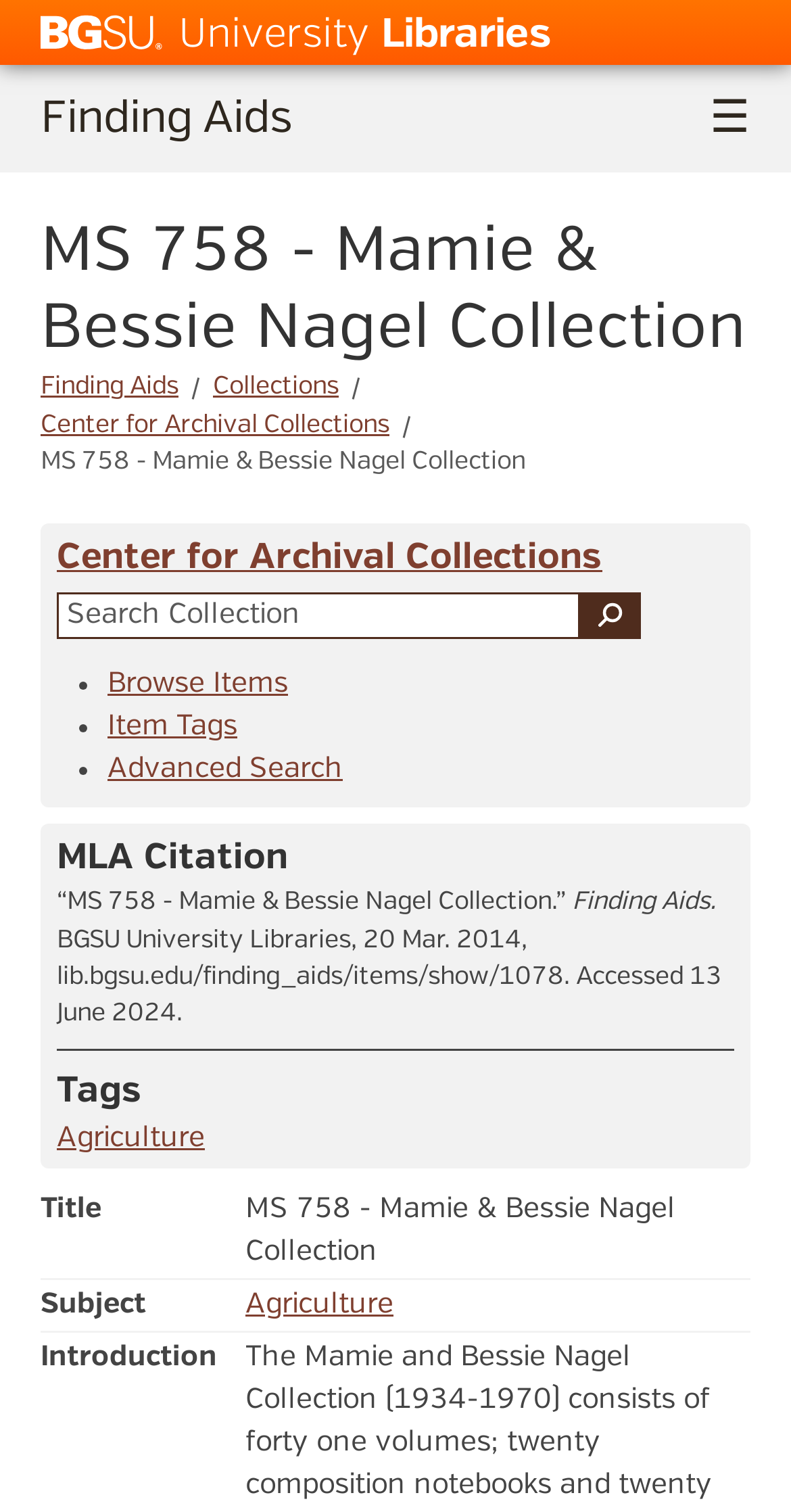Identify the bounding box coordinates for the UI element described as follows: parent_node: University Libraries. Use the format (top-left x, top-left y, bottom-right x, bottom-right y) and ensure all values are floating point numbers between 0 and 1.

[0.051, 0.005, 0.205, 0.038]